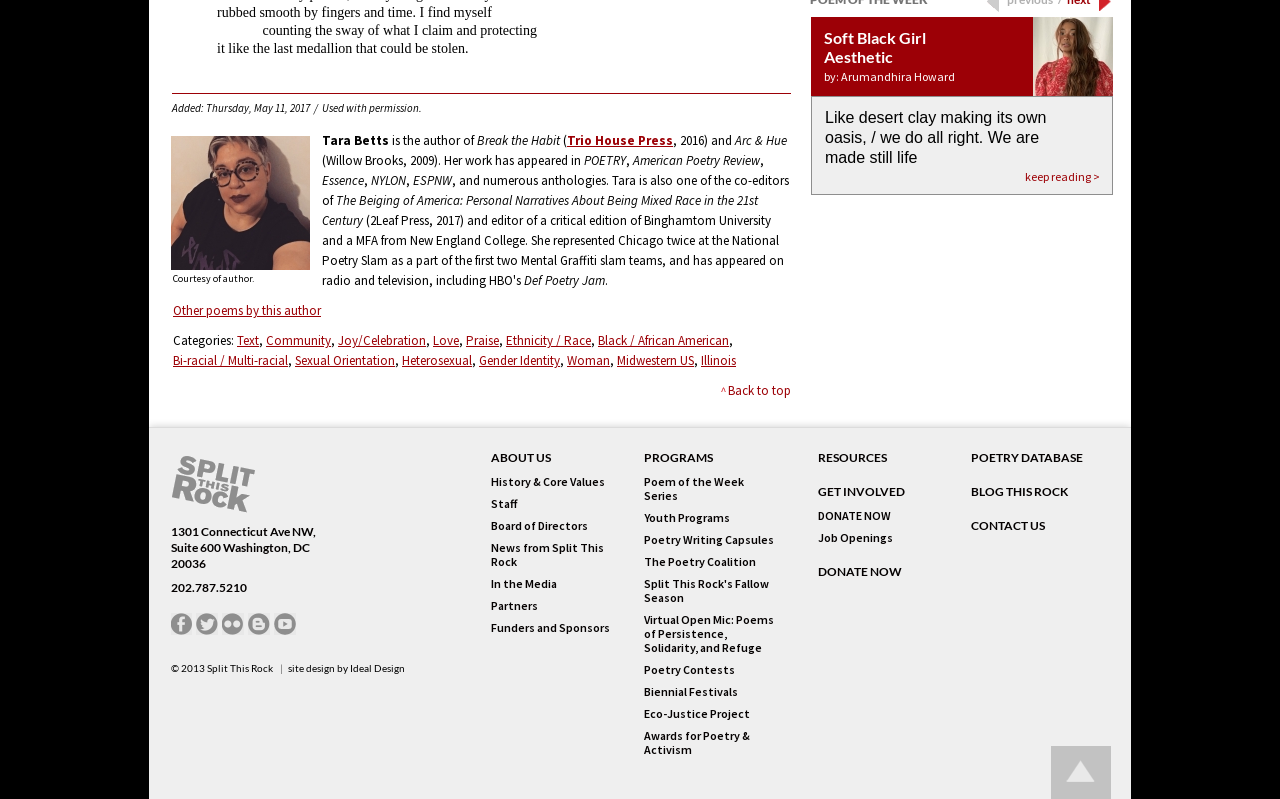Locate the UI element that matches the description parent_node: Courtesy of author. in the webpage screenshot. Return the bounding box coordinates in the format (top-left x, top-left y, bottom-right x, bottom-right y), with values ranging from 0 to 1.

[0.134, 0.17, 0.242, 0.338]